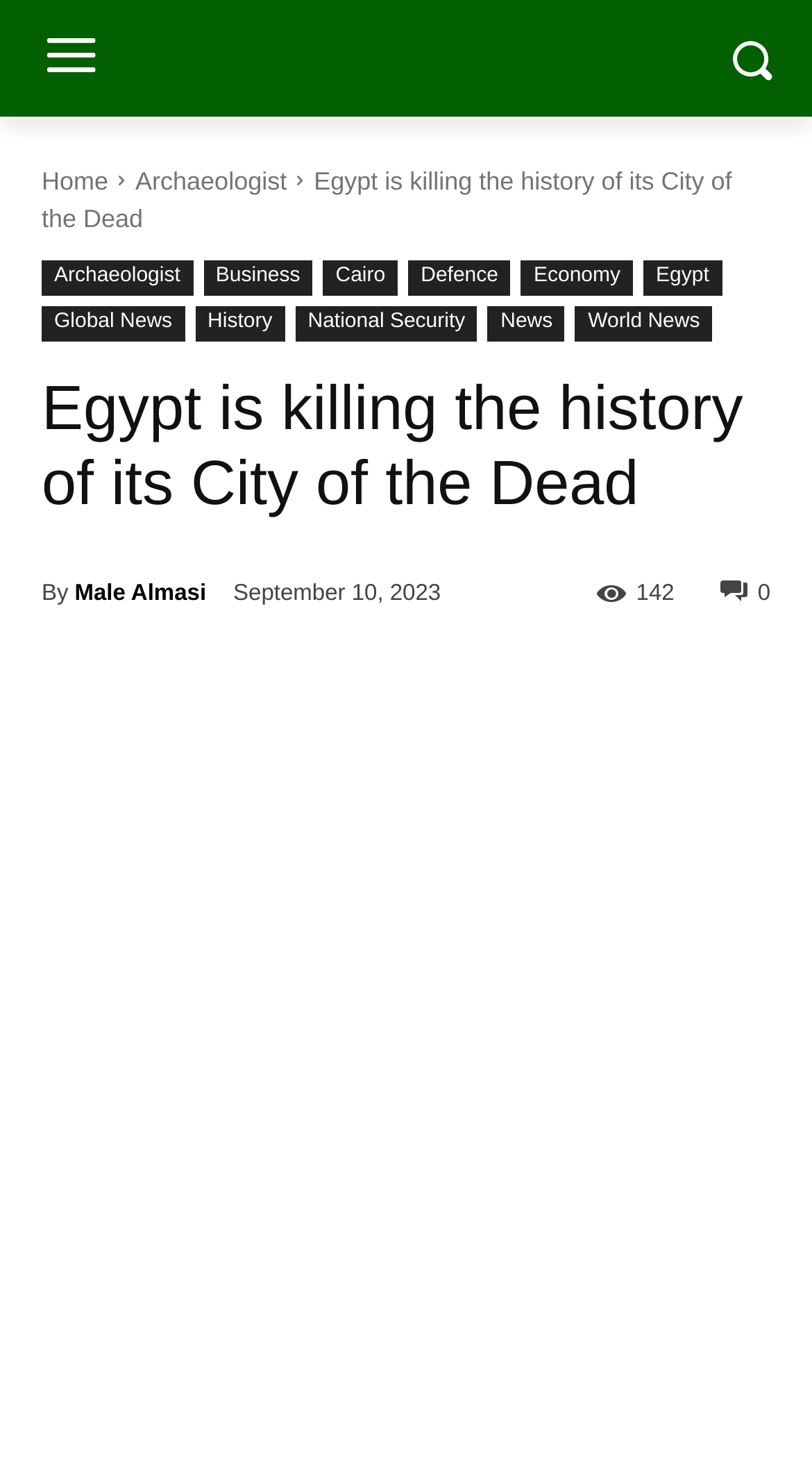How many links are in the top navigation menu?
Could you answer the question in a detailed manner, providing as much information as possible?

I counted the links in the top navigation menu, which are 'Home', 'Archaeologist', 'Business', 'Cairo', 'Defence', 'Economy', 'Egypt', 'Global News', and 'History'. There are 9 links in total.